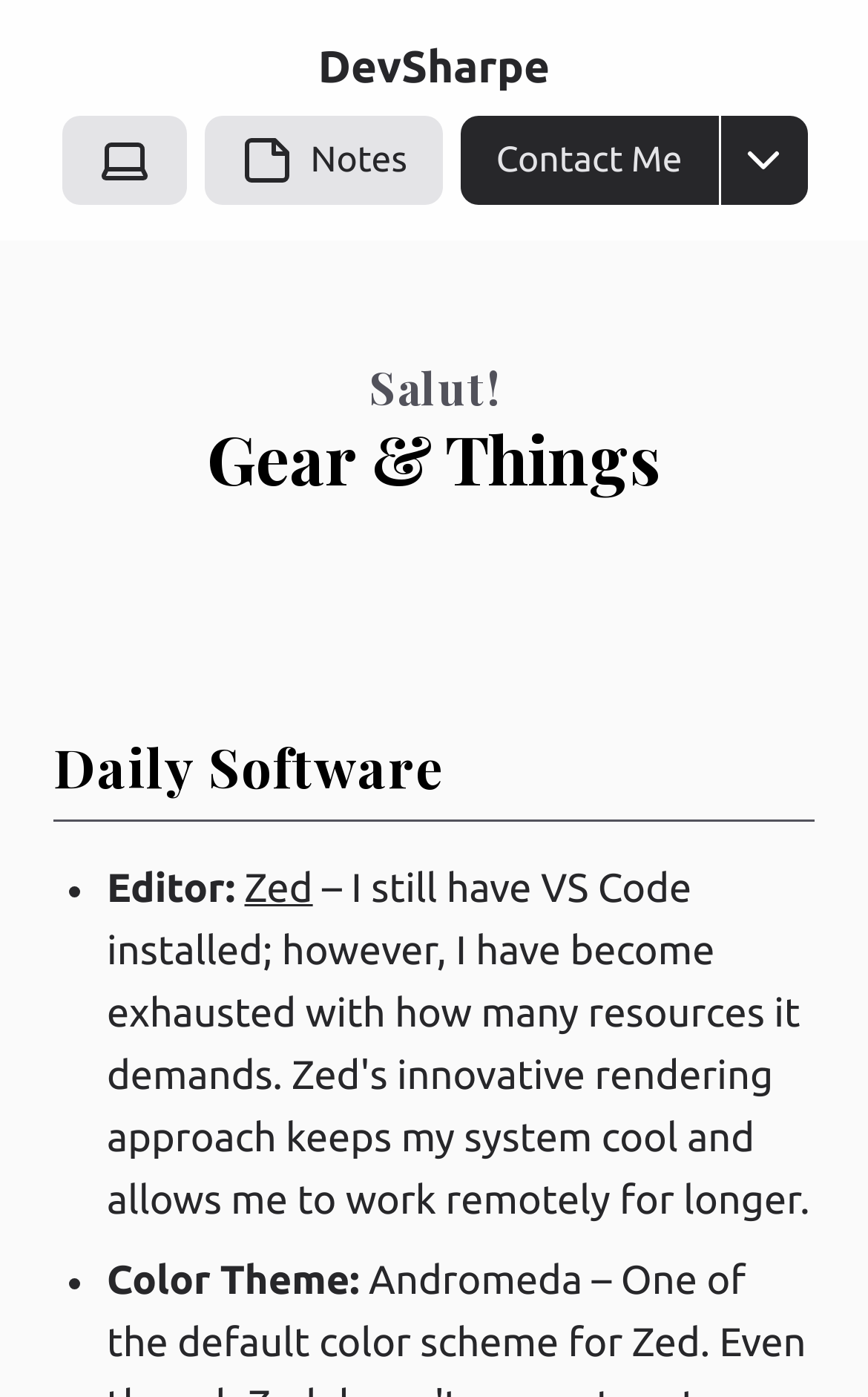Answer the question with a single word or phrase: 
What is the purpose of the 'Contact Me' button?

To contact the site owner